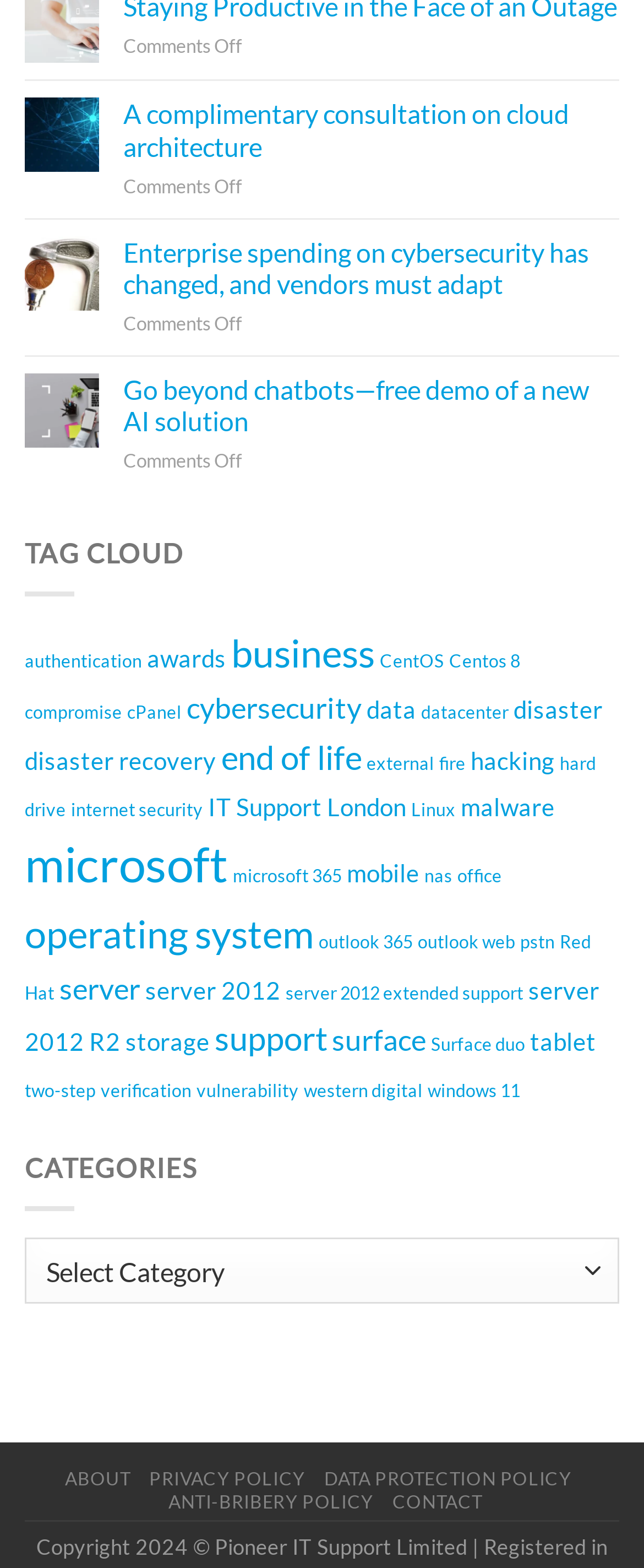How many links are in the footer section?
Please provide a comprehensive answer based on the contents of the image.

I counted the number of link elements at the bottom of the webpage, which are 'ABOUT', 'PRIVACY POLICY', 'DATA PROTECTION POLICY', 'ANTI-BRIBERY POLICY', and 'CONTACT'.